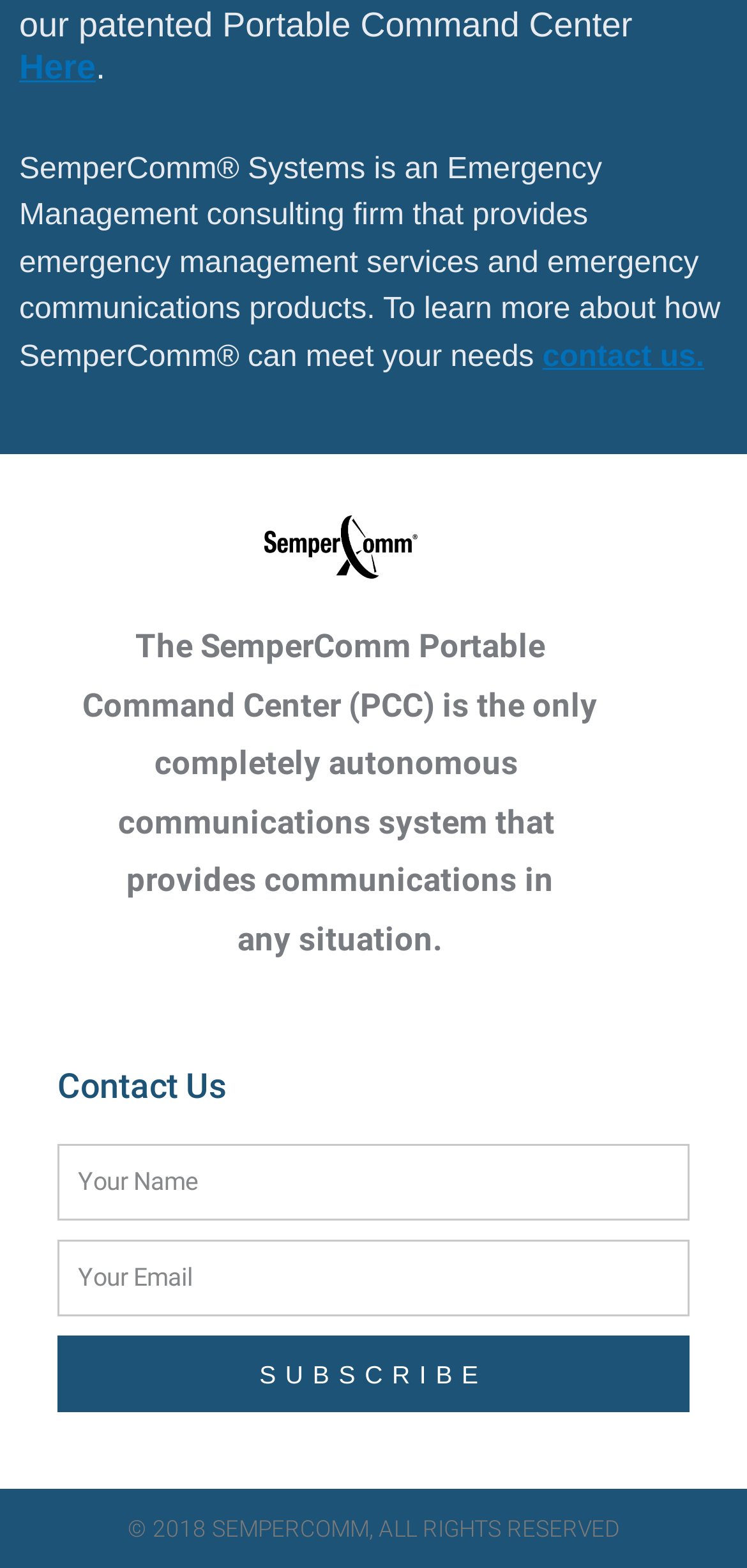What is required to subscribe?
Please provide a single word or phrase as the answer based on the screenshot.

Email